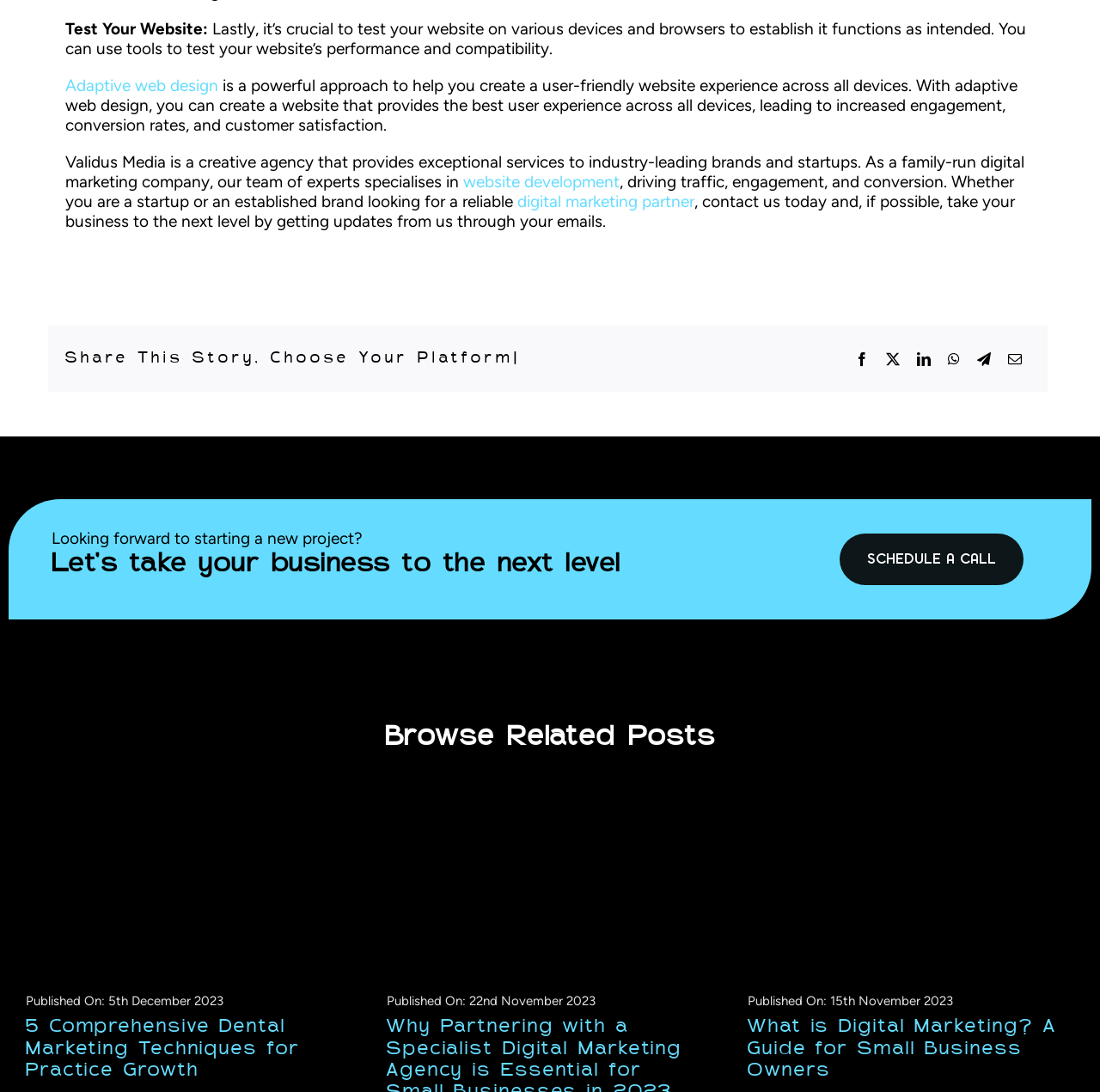From the webpage screenshot, predict the bounding box coordinates (top-left x, top-left y, bottom-right x, bottom-right y) for the UI element described here: Gallery

[0.834, 0.788, 0.852, 0.805]